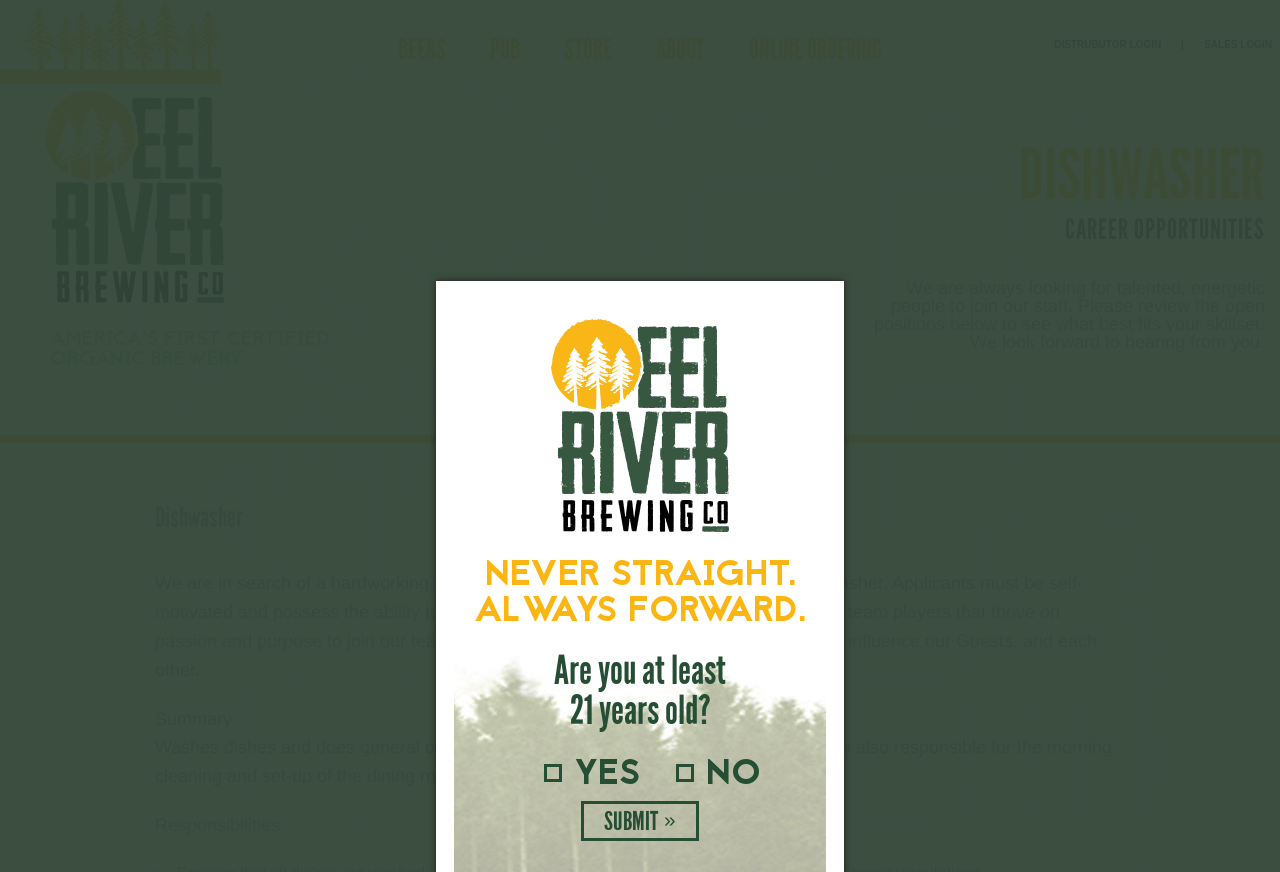Pinpoint the bounding box coordinates for the area that should be clicked to perform the following instruction: "Click on the DISTRUBUTOR LOGIN link".

[0.824, 0.042, 0.907, 0.061]